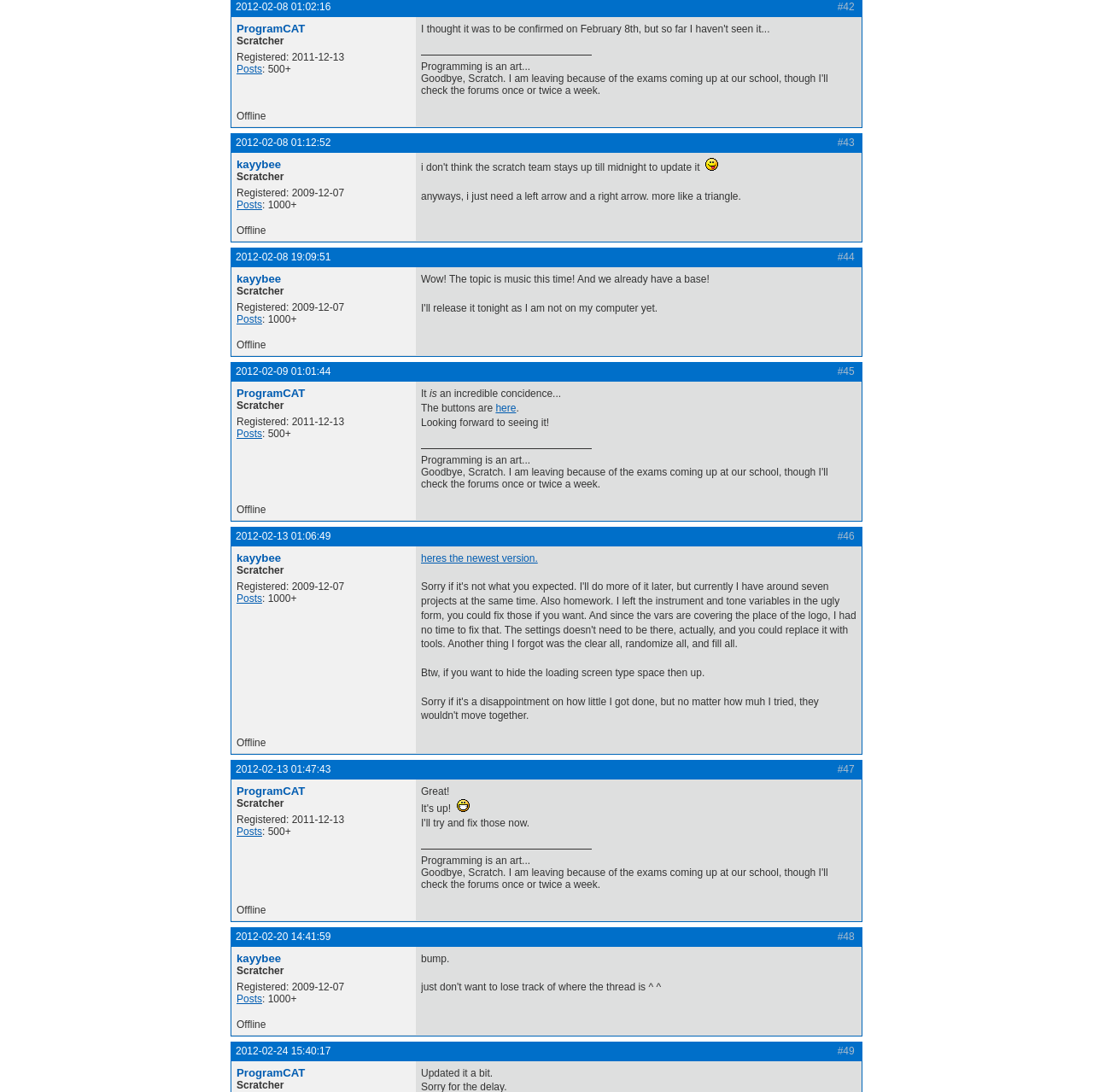Identify the bounding box coordinates for the element that needs to be clicked to fulfill this instruction: "Read post". Provide the coordinates in the format of four float numbers between 0 and 1: [left, top, right, bottom].

[0.385, 0.056, 0.485, 0.067]